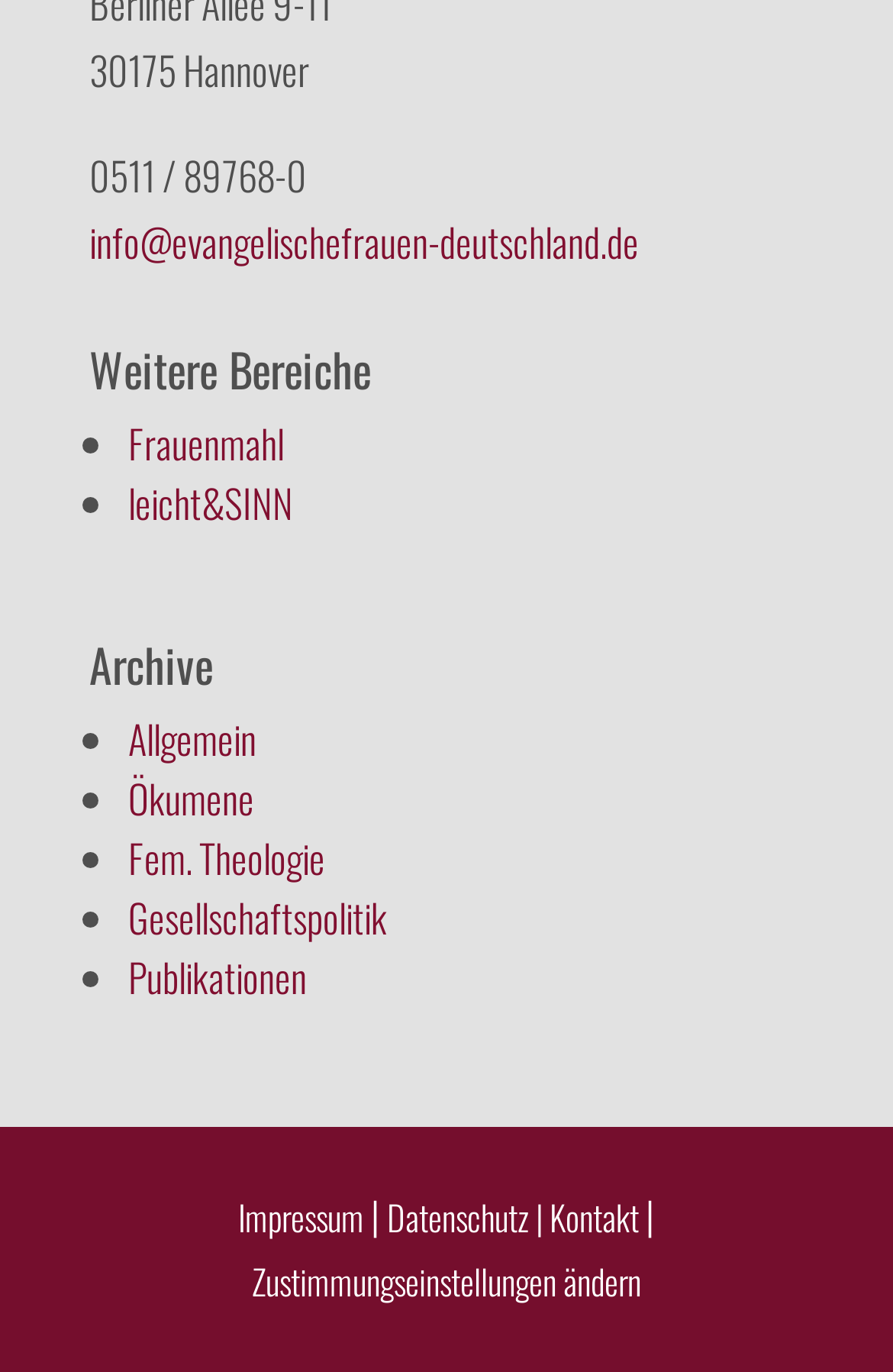What is the last link in the 'Archive' section?
Based on the image, answer the question in a detailed manner.

The last link in the 'Archive' section can be found by examining the list of links under the heading 'Archive', and the last one is 'Publikationen', which has a bounding box coordinate of [0.144, 0.69, 0.344, 0.732].